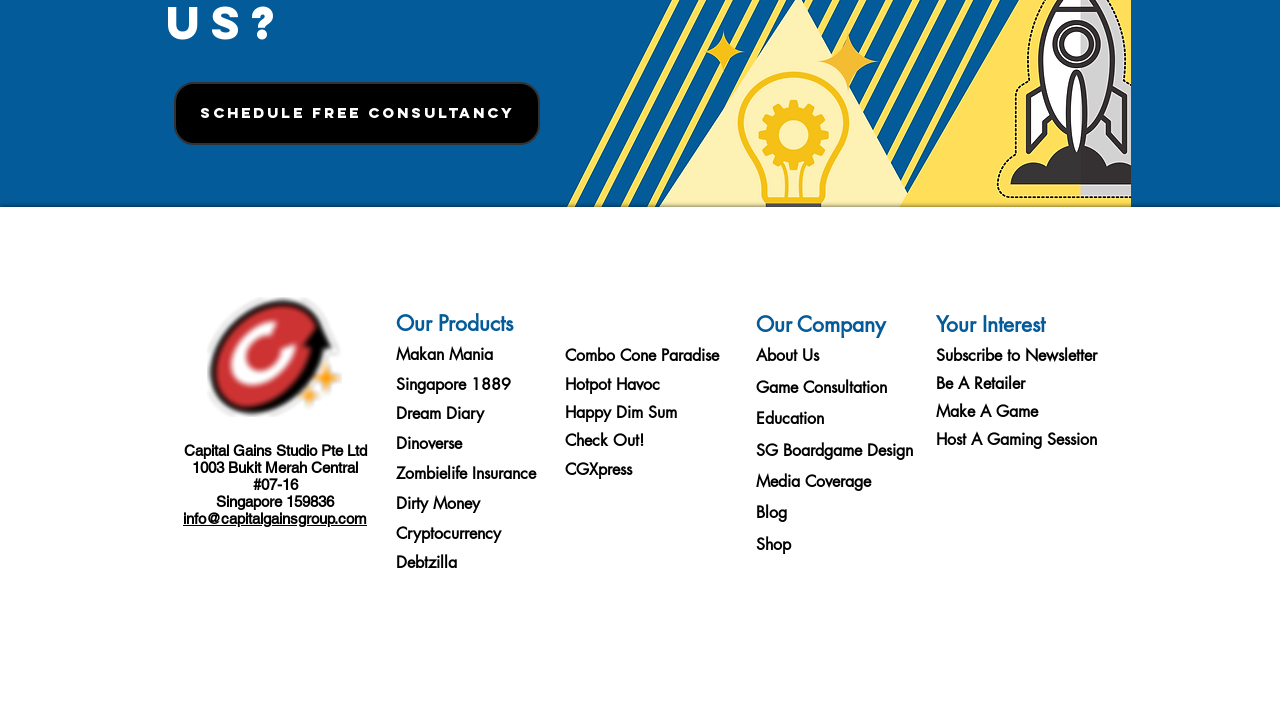Please mark the bounding box coordinates of the area that should be clicked to carry out the instruction: "Schedule a free consultancy".

[0.136, 0.114, 0.422, 0.202]